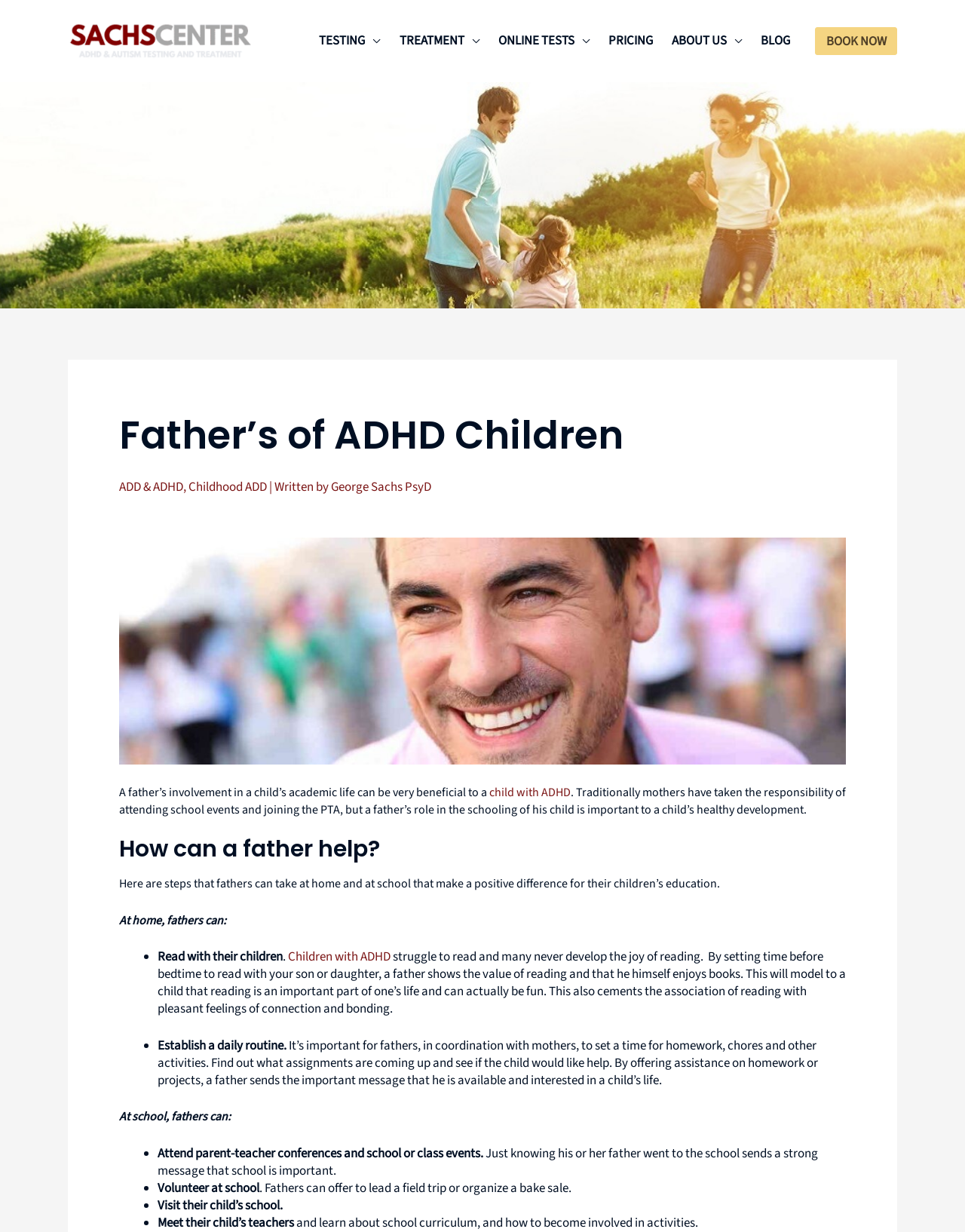Please determine the bounding box coordinates of the section I need to click to accomplish this instruction: "Click the 'TESTING' link".

[0.321, 0.013, 0.404, 0.054]